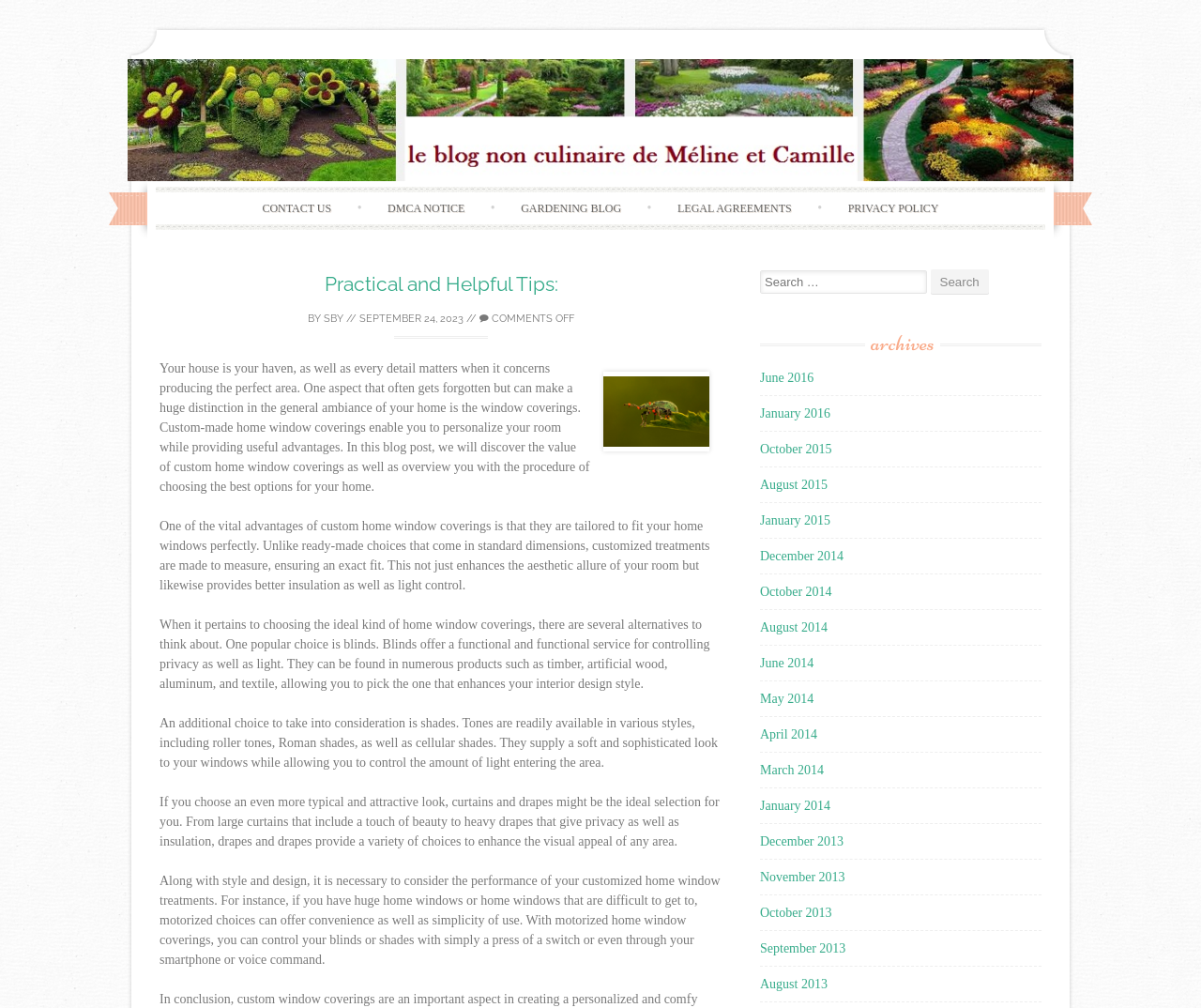Determine the bounding box coordinates of the region that needs to be clicked to achieve the task: "Click on CONTACT US".

[0.2, 0.191, 0.295, 0.223]